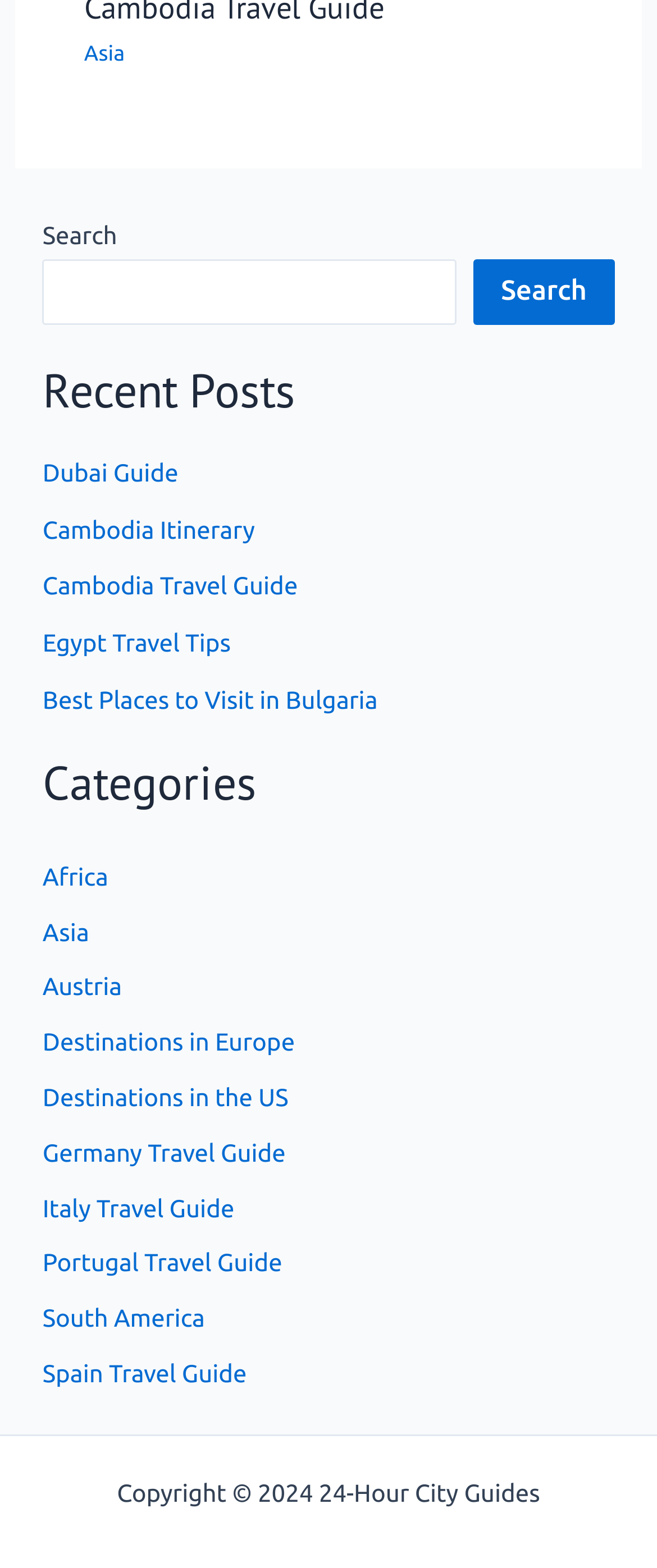How many sections are there on the page?
From the image, provide a succinct answer in one word or a short phrase.

3